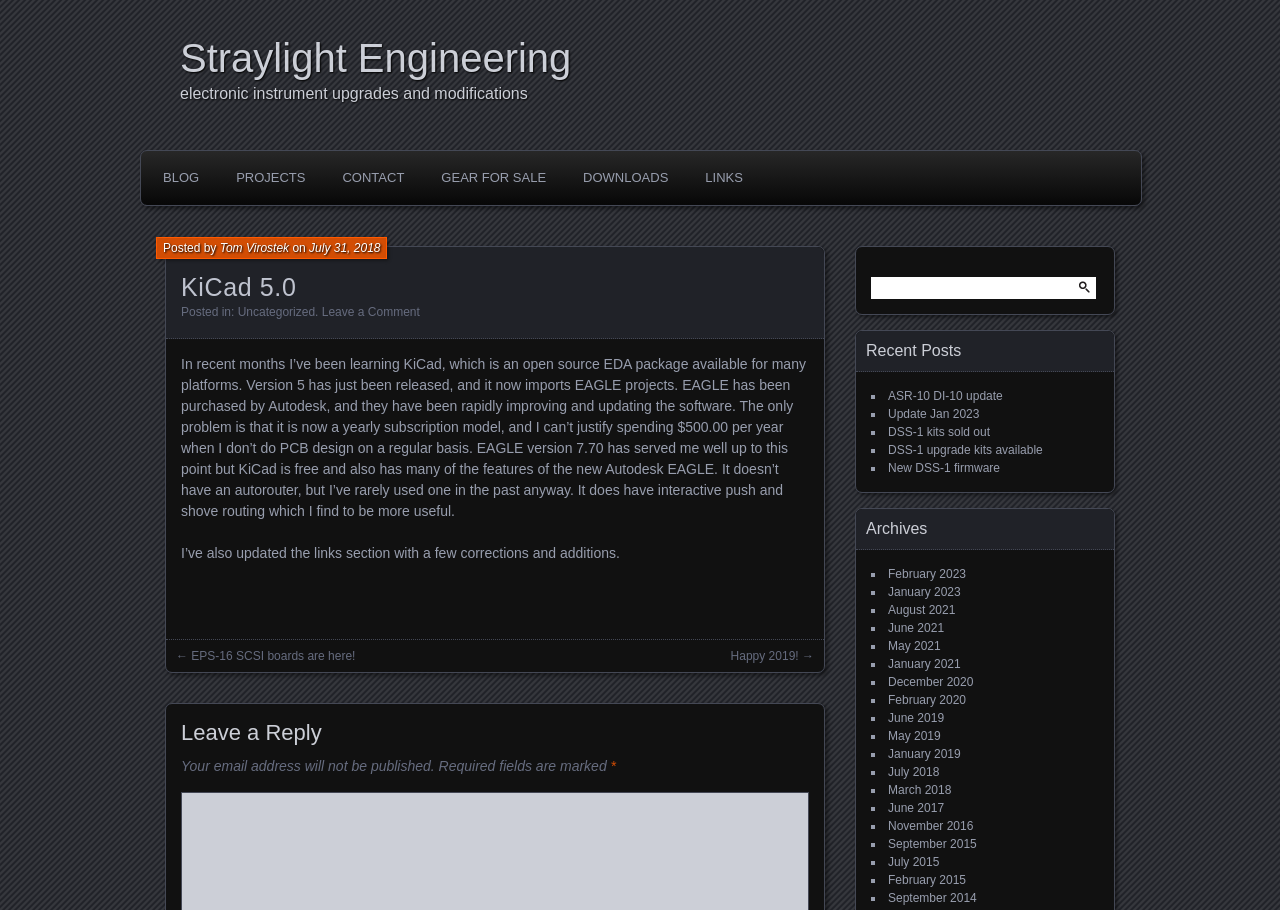Offer a thorough description of the webpage.

The webpage is about Straylight Engineering, an electronic instrument upgrades and modifications company. At the top, there is a heading with the company name, followed by a subheading that describes the company's services. Below this, there are five links to different sections of the website: BLOG, PROJECTS, CONTACT, GEAR FOR SALE, and DOWNLOADS.

The main content of the page is an article about KiCad 5.0, an open-source EDA package. The article is written by Tom Virostek and posted on July 31, 2018. It discusses the author's experience with KiCad and how it compares to EAGLE, another EDA software. The article also mentions that the author has updated the links section with corrections and additions.

To the right of the article, there is a search bar with a label "Search for:". Below this, there is a section titled "Recent Posts" that lists several recent blog posts with links to each post. Further down, there is a section titled "Archives" that lists links to blog posts from different months and years.

At the bottom of the page, there is a section titled "Posts navigation" with links to previous and next posts. Below this, there is a section titled "Leave a Reply" with a comment form and a note that email addresses will not be published.